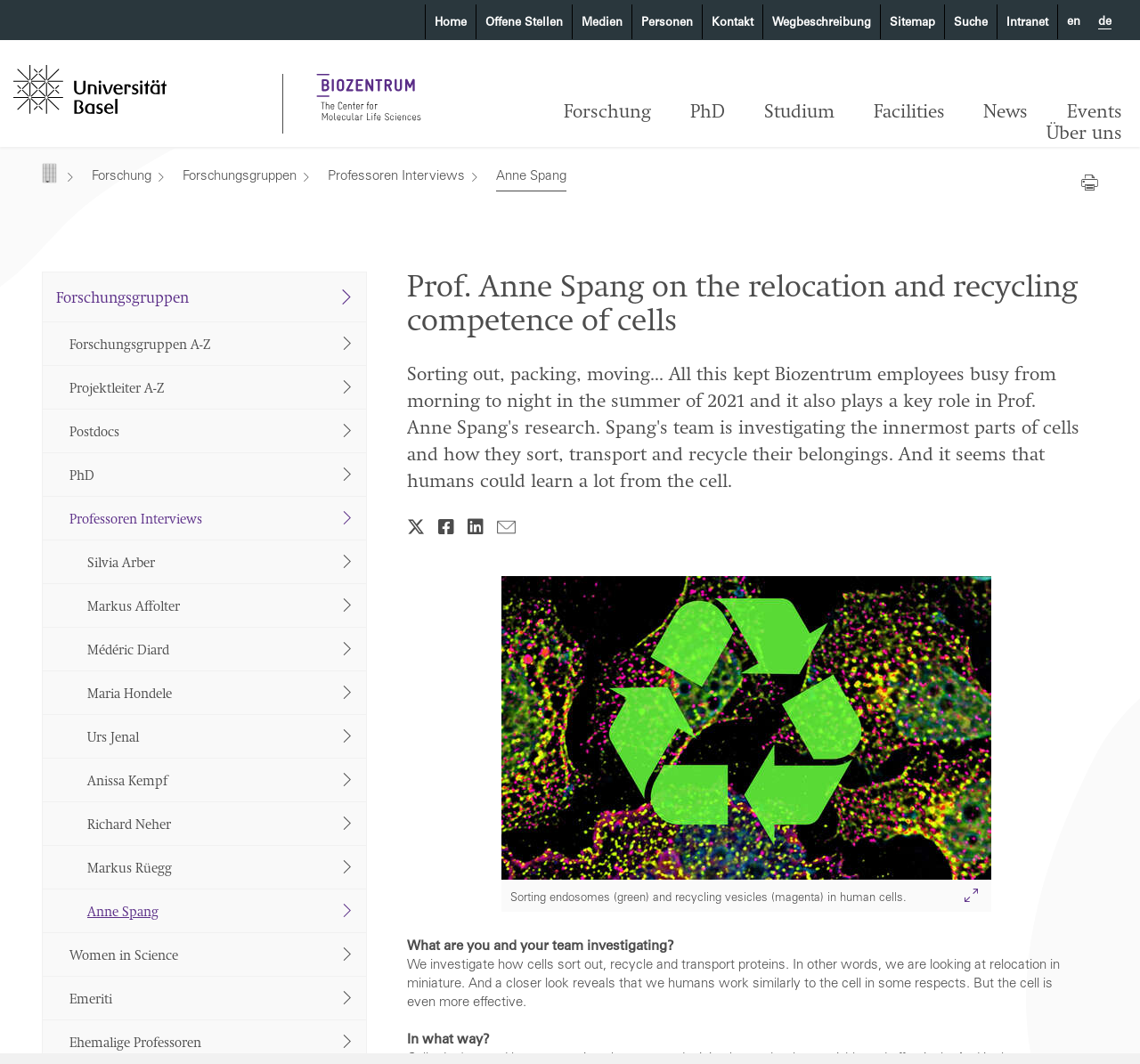Offer a detailed explanation of the webpage layout and contents.

The webpage is about Anne Spang, a researcher at the Biozentrum. At the top, there are two logos, one for the University of Basel and another for the Biozentrum, accompanied by their respective links. Below these logos, there are several headings, including "Forschung" (Research), "PhD", "Studium" (Study), "Facilities", "News", "Events", and "Über uns" (About us), each with a corresponding link.

To the right of these headings, there are several links, including "en" and "de" for language options, as well as links to various pages such as "Home", "Offene Stellen" (Job openings), "Medien" (Media), "Personen" (People), "Kontakt" (Contact), "Wegbeschreibung" (Directions), "Sitemap", "Suche" (Search), and "Intranet".

In the main content area, there is a section with a heading "Forschungsgruppen" (Research groups) and several subheadings, including "Forschungsgruppen A-Z", "Projektleiter A-Z" (Project leaders A-Z), "Postdocs", "PhD", "Professoren Interviews" (Professor interviews), and several names of researchers, including Silvia Arber, Markus Affolter, Médéric Diard, Maria Hondele, Urs Jenal, Anissa Kempf, Richard Neher, Markus Rüegg, and Anne Spang. Each of these subheadings has a corresponding link.

Below this section, there is a header with a heading "Prof. Anne Spang on the relocation and recycling competence of cells", followed by a paragraph of text that describes Prof. Anne Spang's research on the innermost parts of cells and how they sort, transport, and recycle their belongings. There are also several social media links and an email link with a corresponding image.

Overall, the webpage appears to be a personal webpage for Anne Spang, providing information about her research and background, as well as links to related resources and pages.